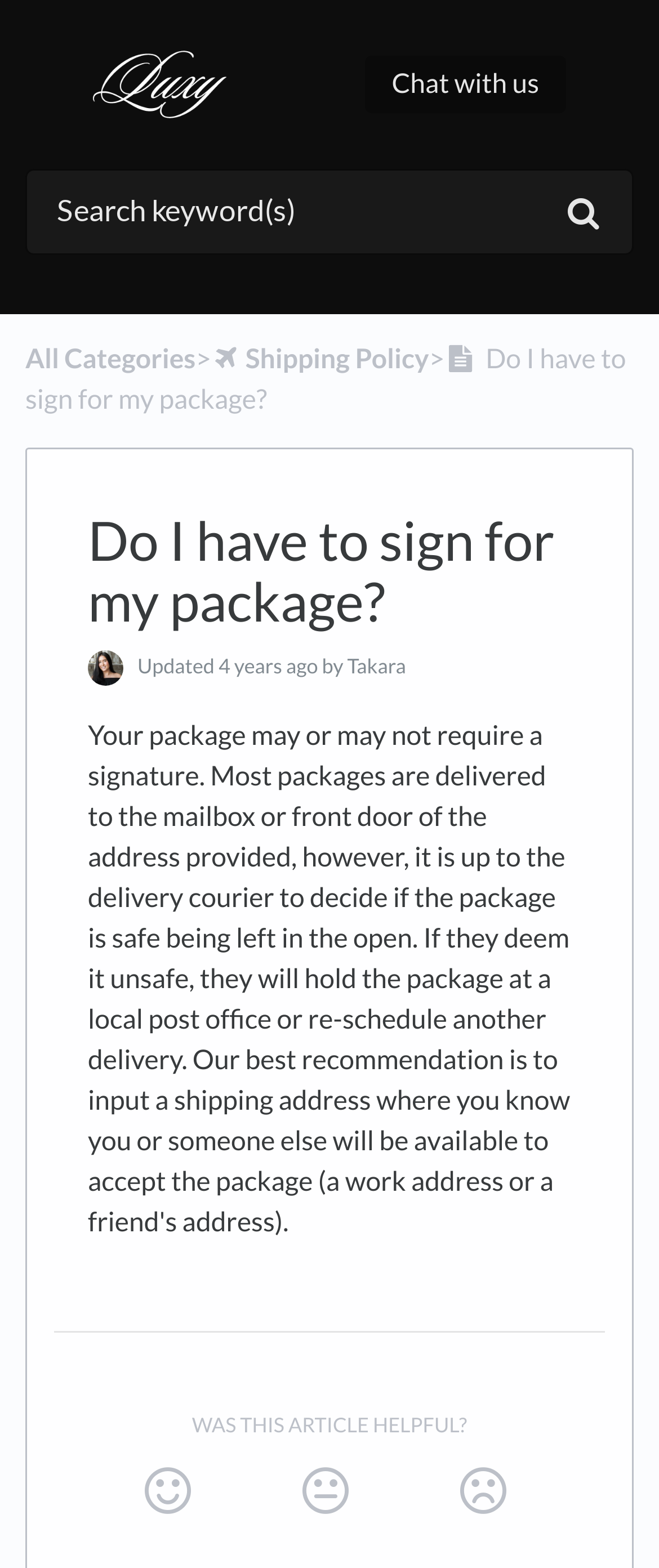Identify the bounding box for the described UI element: "name="query" placeholder="Search keyword(s)"".

[0.038, 0.108, 0.962, 0.163]